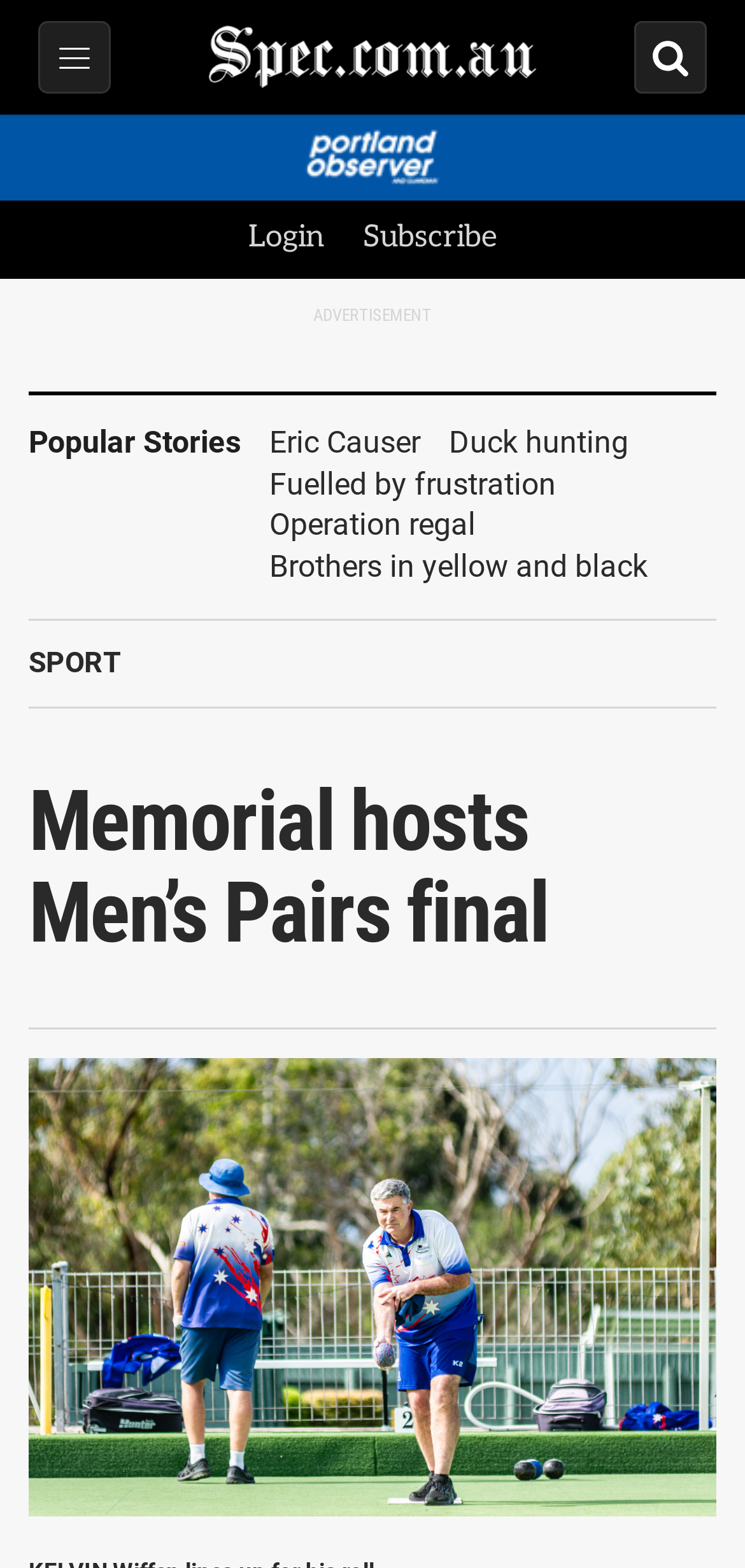Answer this question in one word or a short phrase: What is the purpose of the icon on the top-right corner?

search